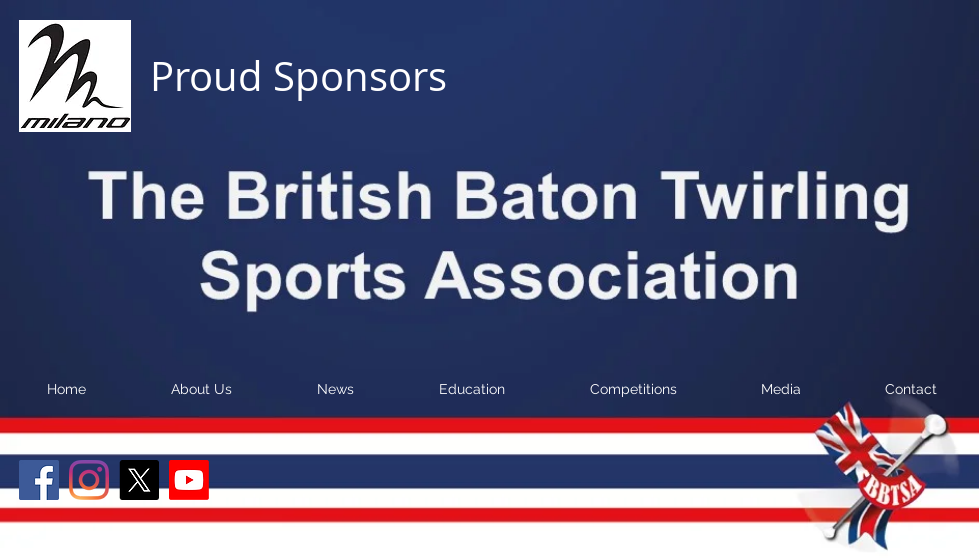Give a comprehensive caption that covers the entire image content.

The image showcases a visually striking banner displaying the branding for the “Milano” logo alongside the text "Proud Sponsors," which highlights their sponsorship role. Below this, the title "The British Baton Twirling Sports Association" is prominently featured, indicating the organization's commitment to the sport. The background is a bold, solid blue, creating a strong contrast with the white and red accents used in the text. Additionally, a series of social media icons, including Facebook, Instagram, X (formerly Twitter), and YouTube, are lined up at the bottom of the image, promoting digital engagement and community interaction. The overall design conveys professionalism and support for the baton twirling community.